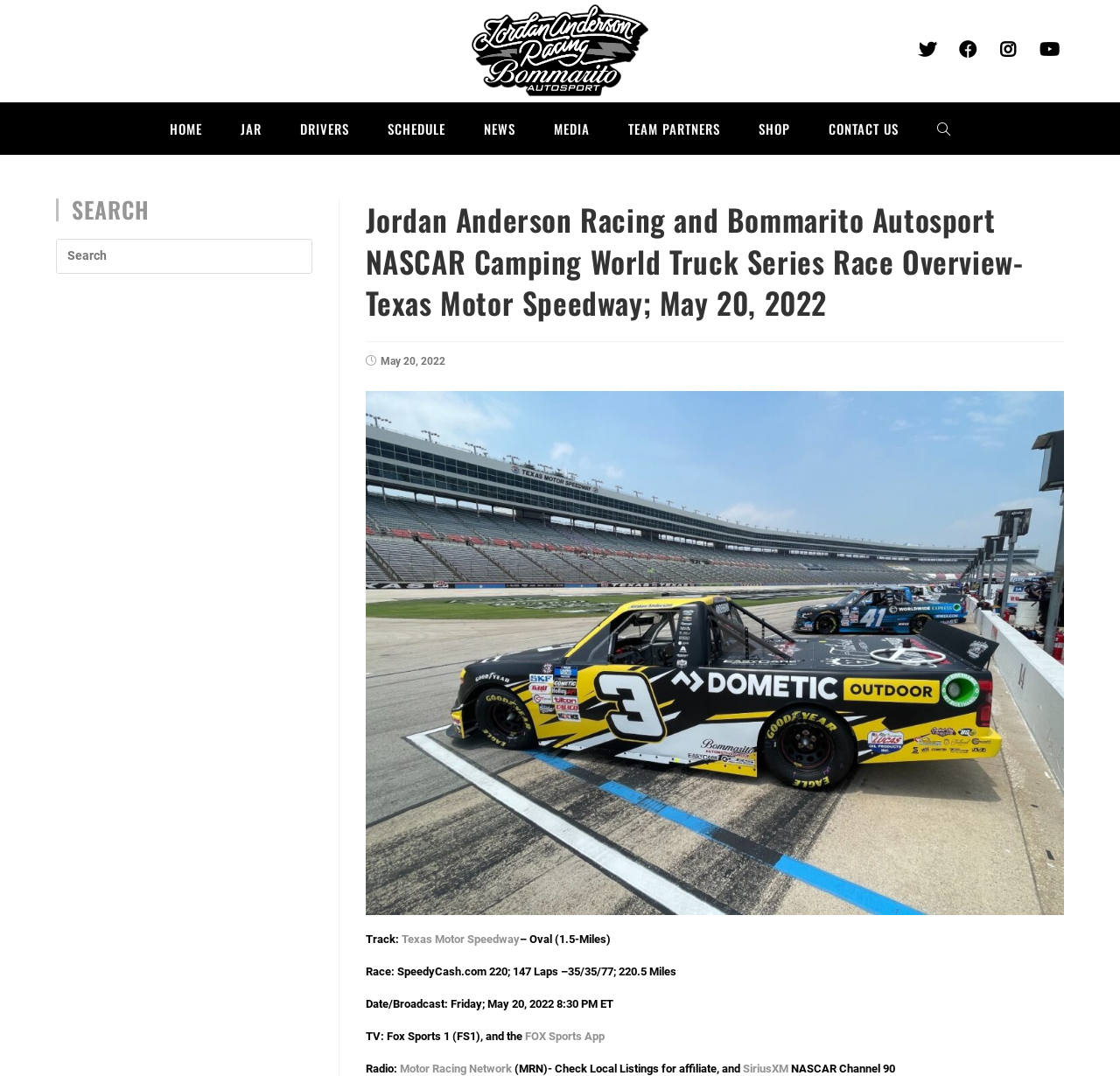What is the name of the racing team?
Deliver a detailed and extensive answer to the question.

I found the answer by looking at the link with the text 'Jordan Anderson Racing Bommarito Autosport' which is located at the top of the webpage, below the search bar.